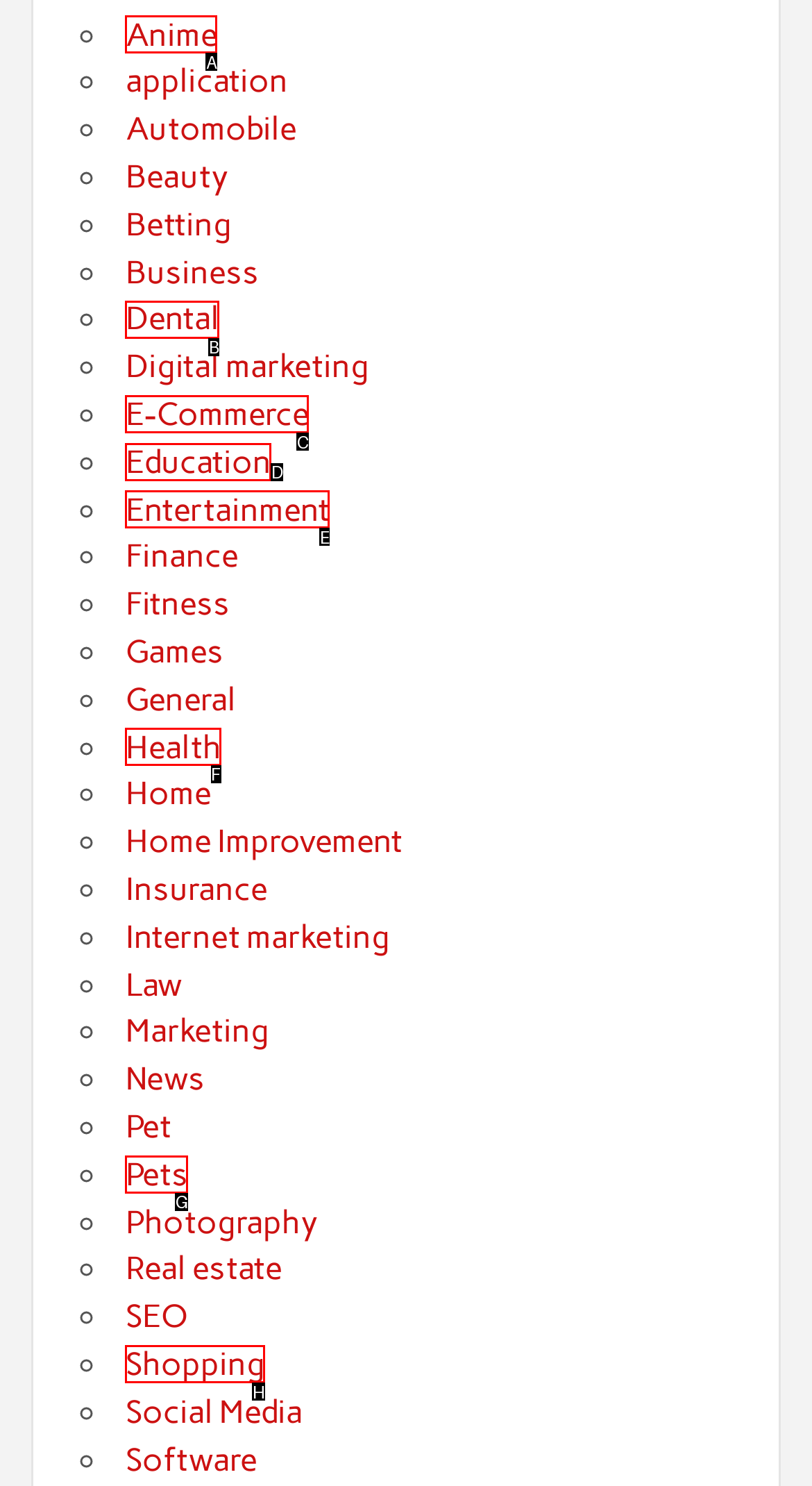Show which HTML element I need to click to perform this task: Learn about Health Answer with the letter of the correct choice.

F